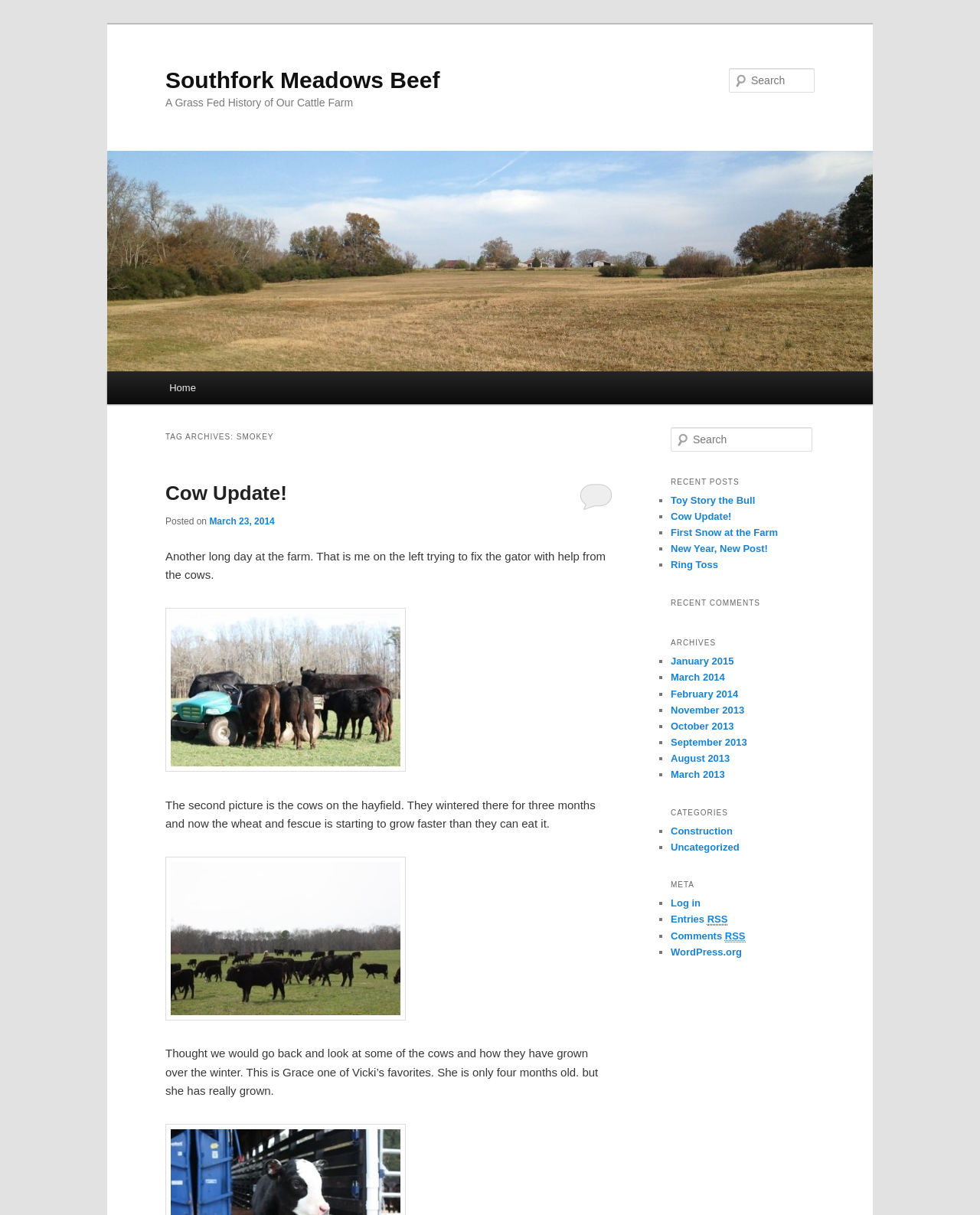Determine the bounding box coordinates for the region that must be clicked to execute the following instruction: "Read Cow Update!".

[0.169, 0.397, 0.293, 0.416]